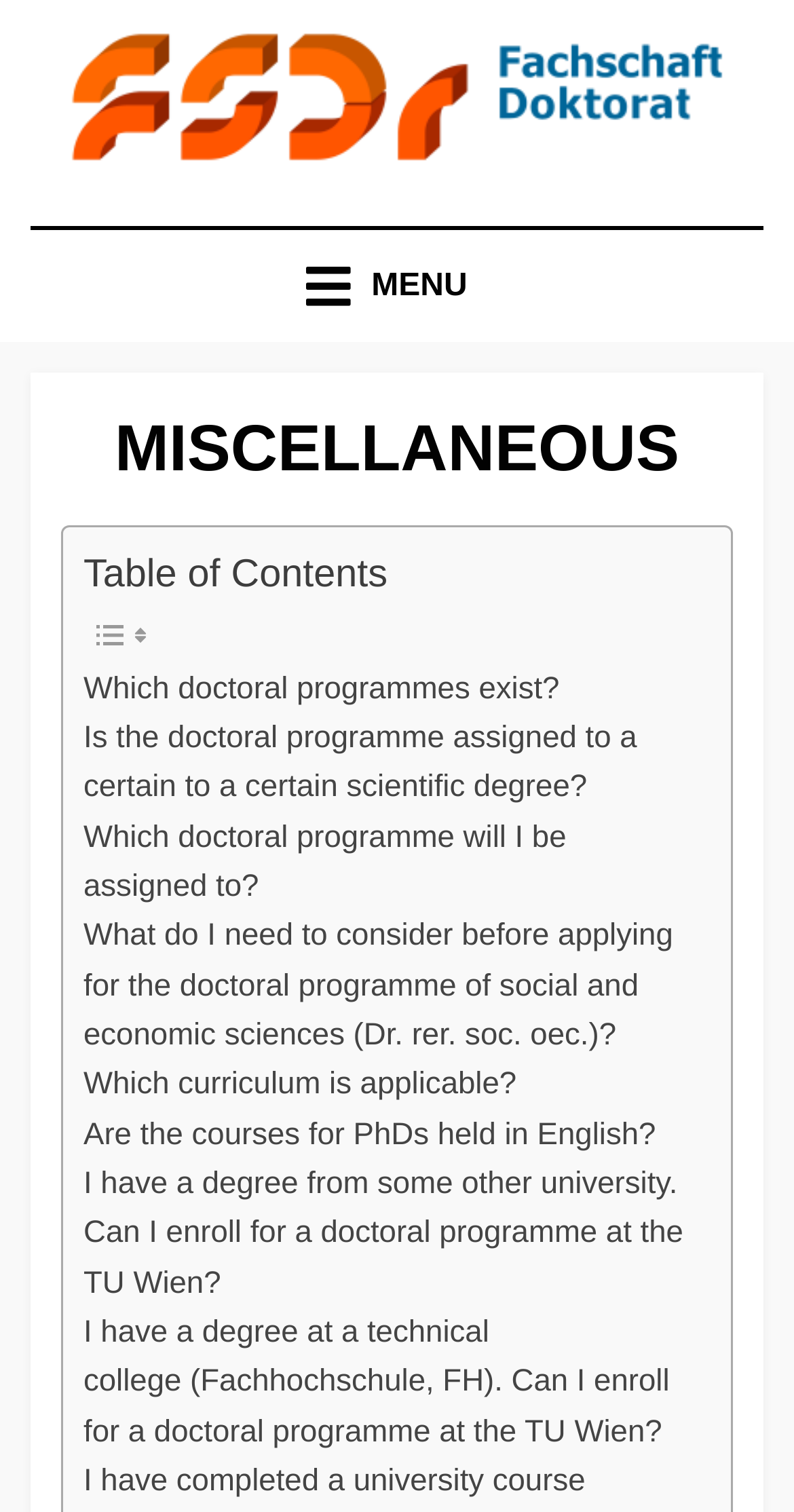Determine the bounding box coordinates for the clickable element to execute this instruction: "Click on the MENU button". Provide the coordinates as four float numbers between 0 and 1, i.e., [left, top, right, bottom].

[0.038, 0.172, 0.962, 0.206]